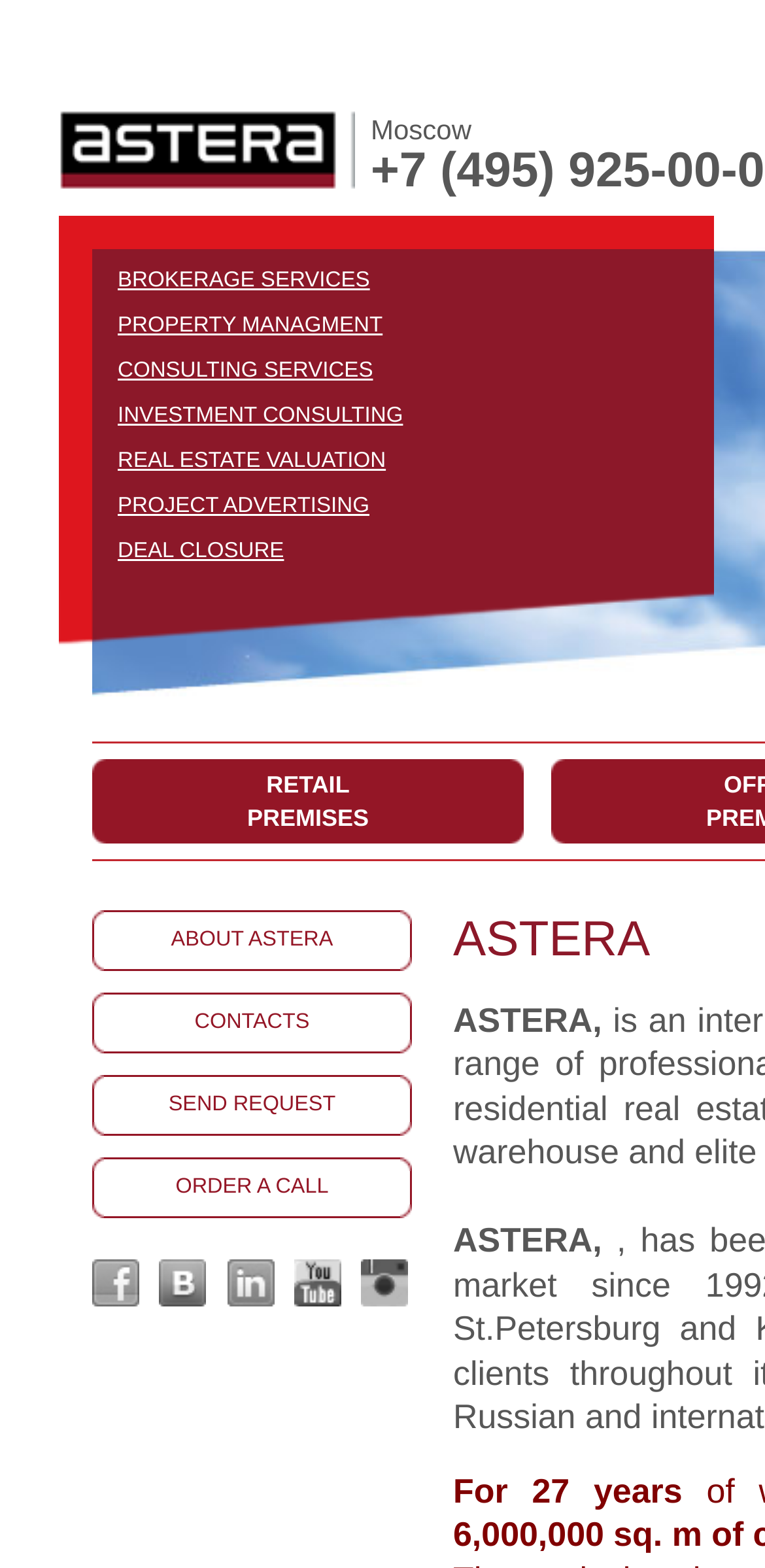Identify the bounding box coordinates of the element to click to follow this instruction: 'Send a request'. Ensure the coordinates are four float values between 0 and 1, provided as [left, top, right, bottom].

[0.121, 0.685, 0.538, 0.724]